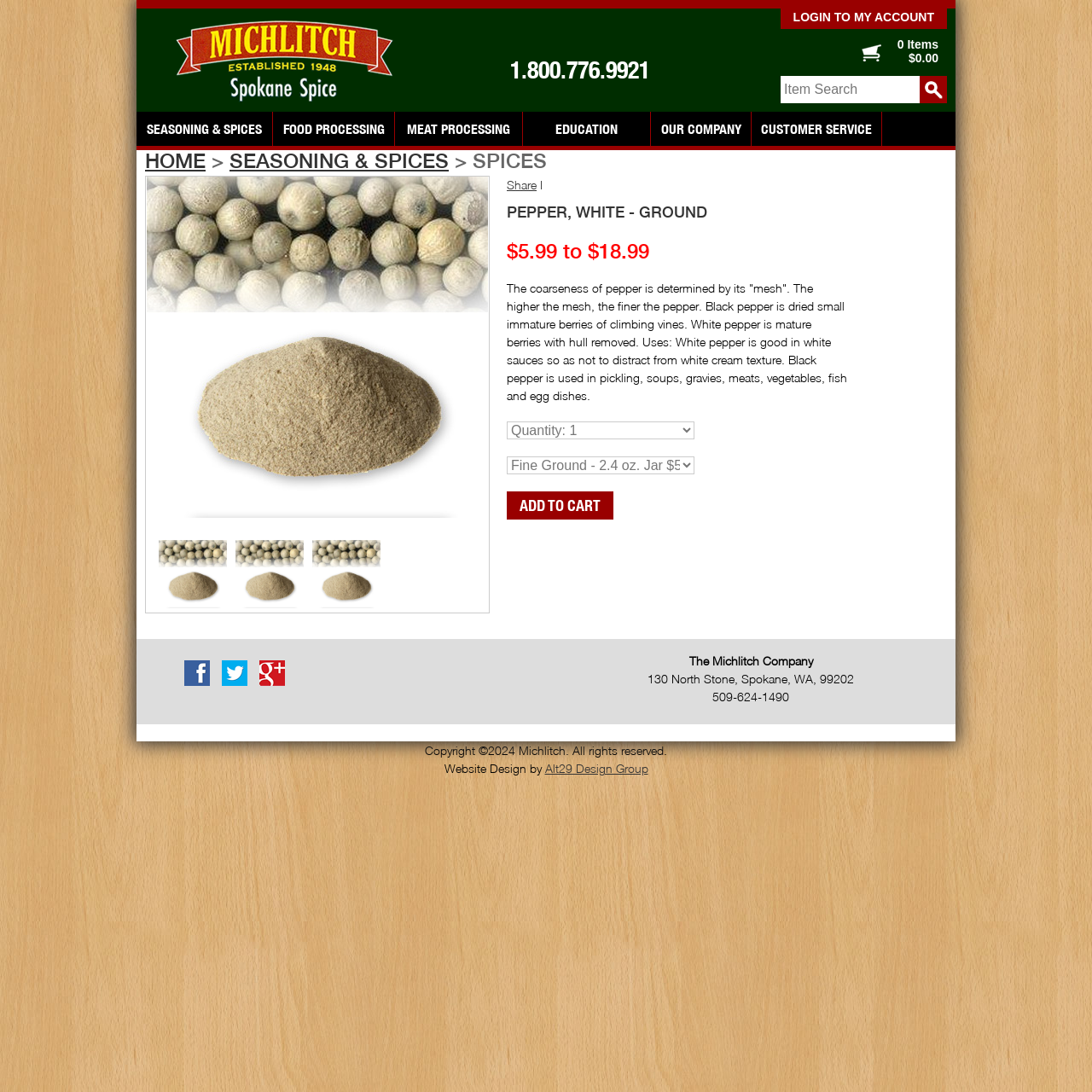Answer the question below with a single word or a brief phrase: 
What is the address of the company?

130 North Stone, Spokane, WA 99202